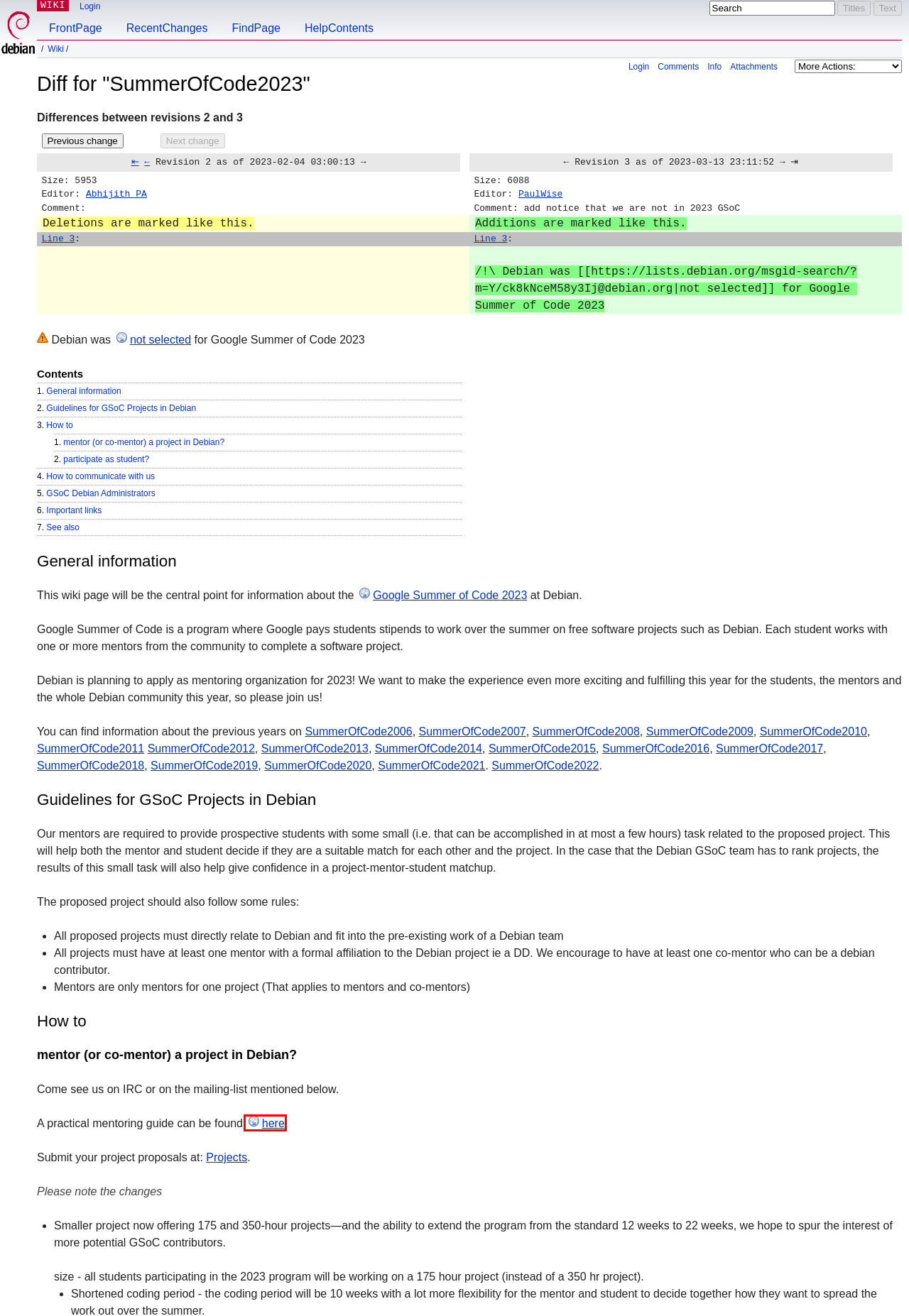Examine the screenshot of the webpage, noting the red bounding box around a UI element. Pick the webpage description that best matches the new page after the element in the red bounding box is clicked. Here are the candidates:
A. Debian -- The Universal Operating System
B. Debian Mailing Lists -- Index for debian-outreach
C. Debian bug tracking system
D. Debian Mailing Lists -- Message-ID search
E. Debian Mailing Lists -- Index
F. man-da.de GmbH
G. Debian / wiki.debian.org · GitLab
H. What is Google Summer of Code? | Google Summer of Code Guides

H